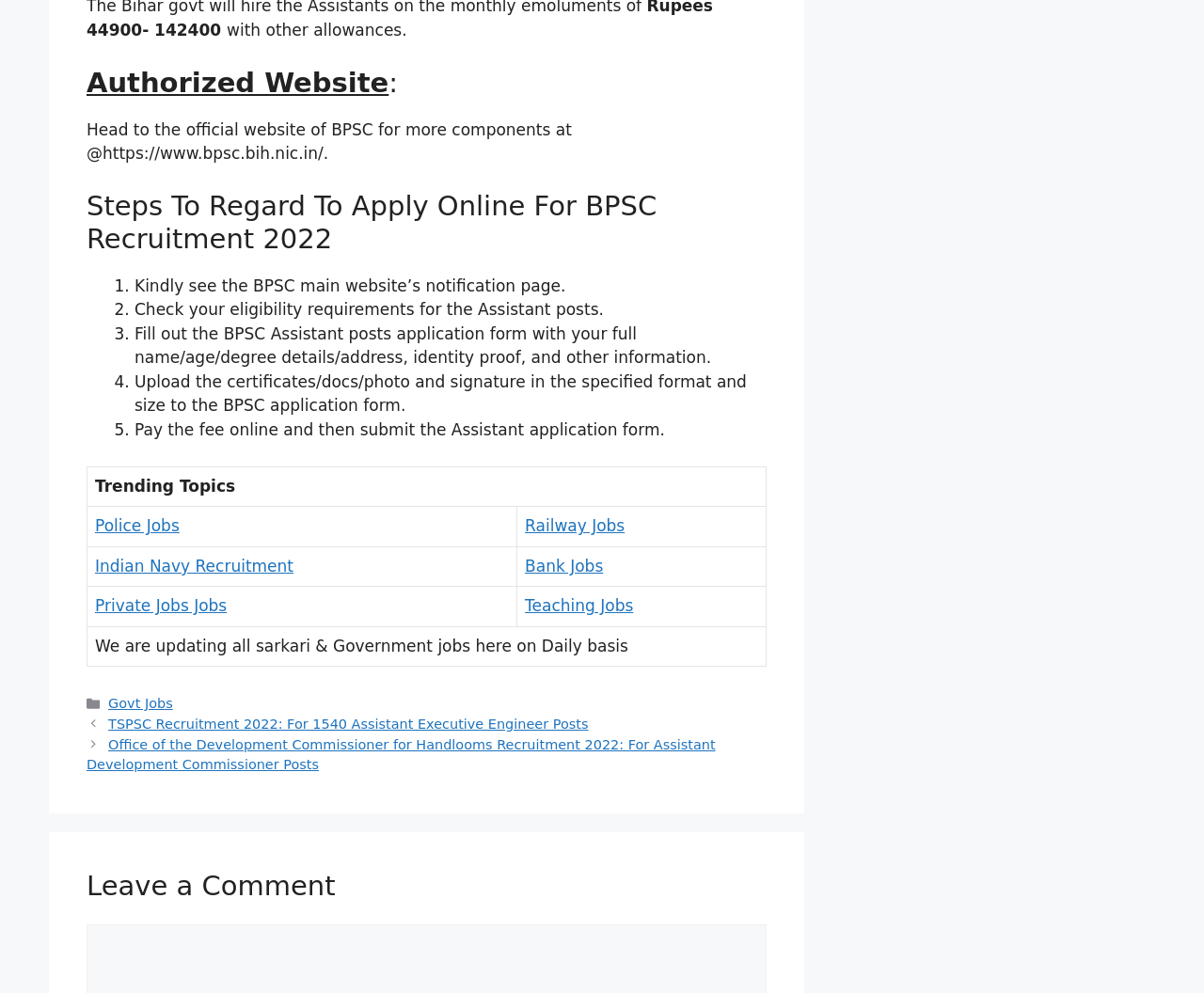Given the element description About Us, identify the bounding box coordinates for the UI element on the webpage screenshot. The format should be (top-left x, top-left y, bottom-right x, bottom-right y), with values between 0 and 1.

[0.038, 0.769, 0.086, 0.785]